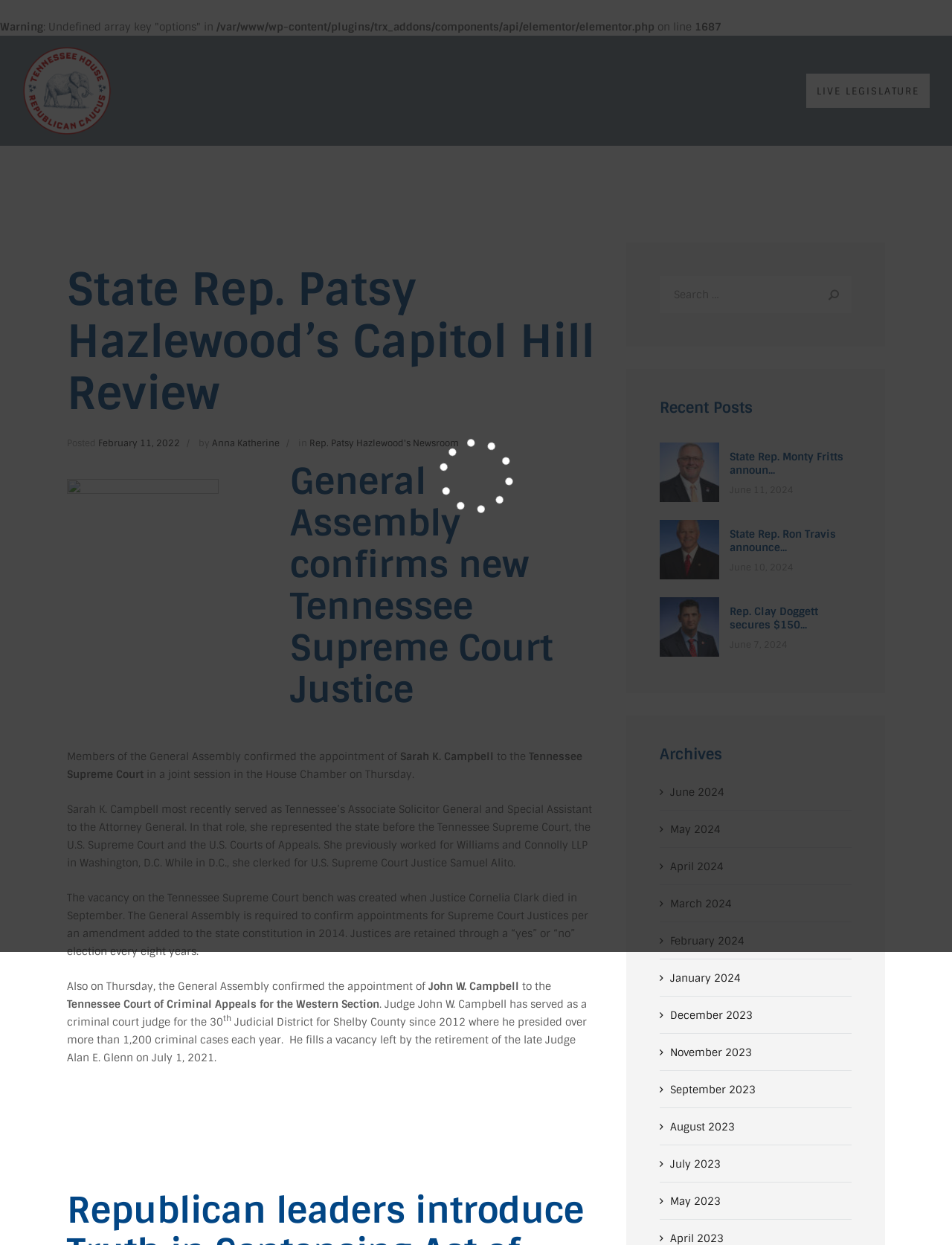Respond to the question with just a single word or phrase: 
What is the name of the court where Judge John W. Campbell served as a criminal court judge?

30th Judicial District for Shelby County